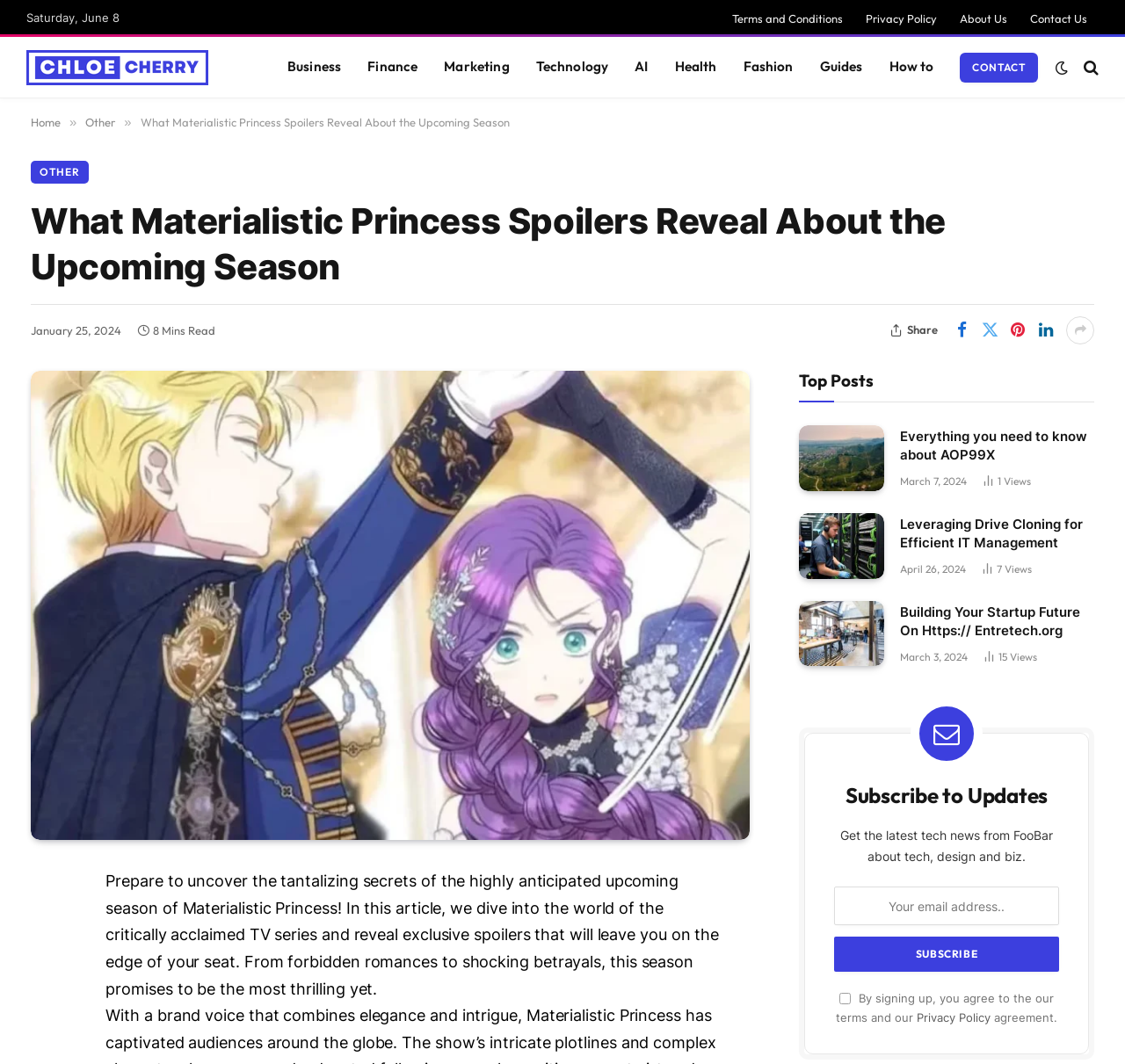Pinpoint the bounding box coordinates of the clickable area needed to execute the instruction: "Check the 'Terms and Conditions' link". The coordinates should be specified as four float numbers between 0 and 1, i.e., [left, top, right, bottom].

[0.641, 0.002, 0.759, 0.032]